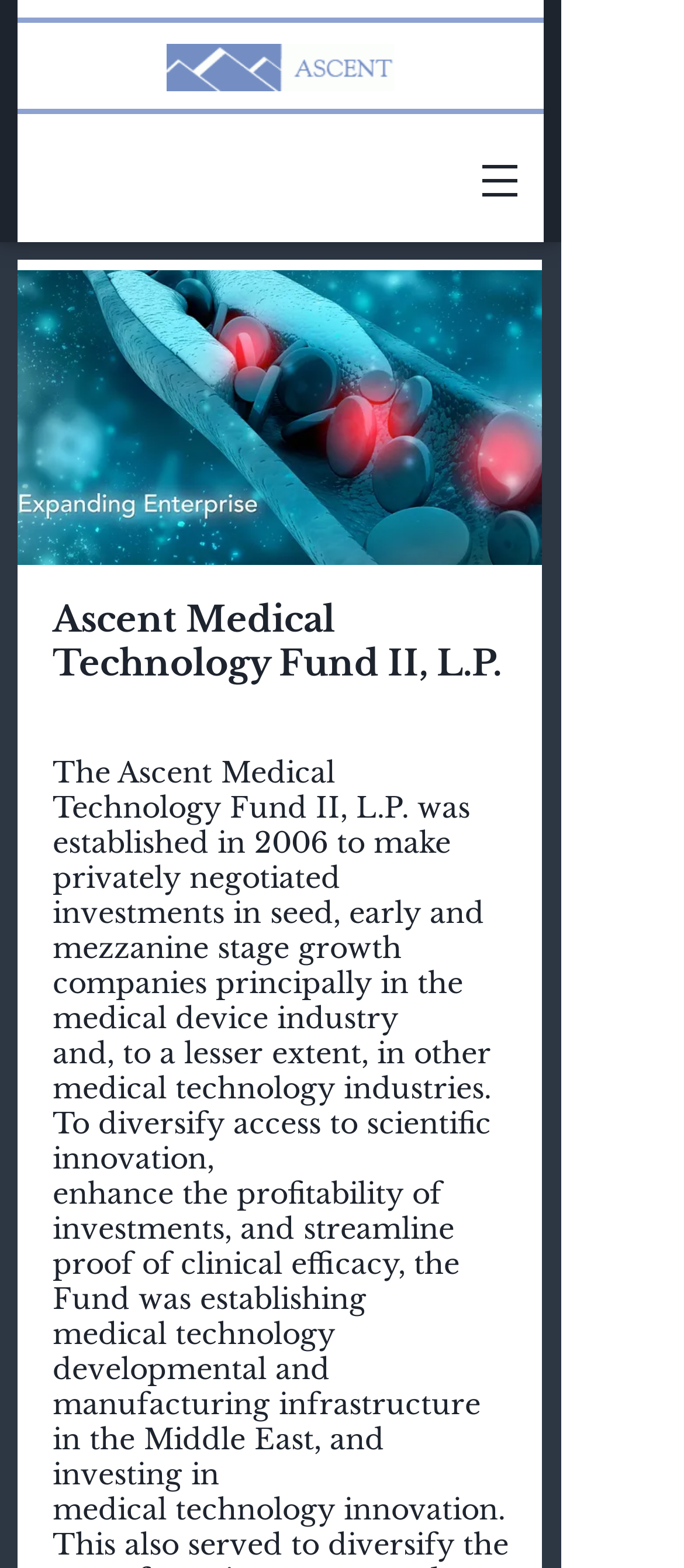Respond with a single word or phrase:
What industry does the fund invest in?

Medical device